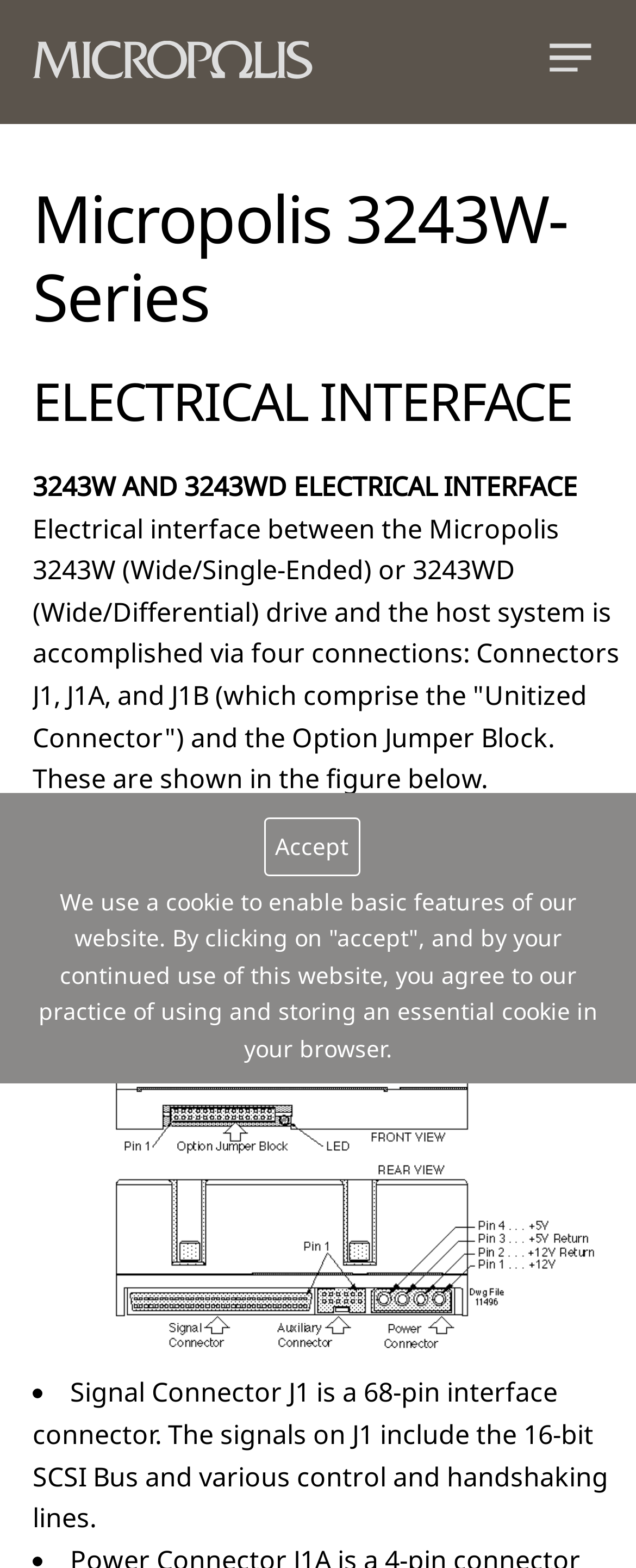Generate a comprehensive description of the webpage content.

The webpage is about the Micropolis 3243W-Series hard disk drive, specifically its electrical interface. At the top left, there is a heading with the brand name "Micropolis" and a link to the brand's page, accompanied by a small image. 

Below the brand heading, there is a larger heading that reads "Micropolis 3243W-Series" followed by another heading that says "ELECTRICAL INTERFACE". 

The main content of the page starts with a static text that explains the electrical interface between the Micropolis 3243W drive and the host system, which is accomplished via four connections. This text is accompanied by an image that illustrates the connections. 

Below the image, there is a list with a single item, marked by a bullet point, which describes the Signal Connector J1 as a 68-pin interface connector. 

At the bottom of the page, there is a button labeled "Accept" and a static text that explains the website's cookie policy. The button is positioned near the center of the page, while the text is placed below it, spanning almost the entire width of the page.